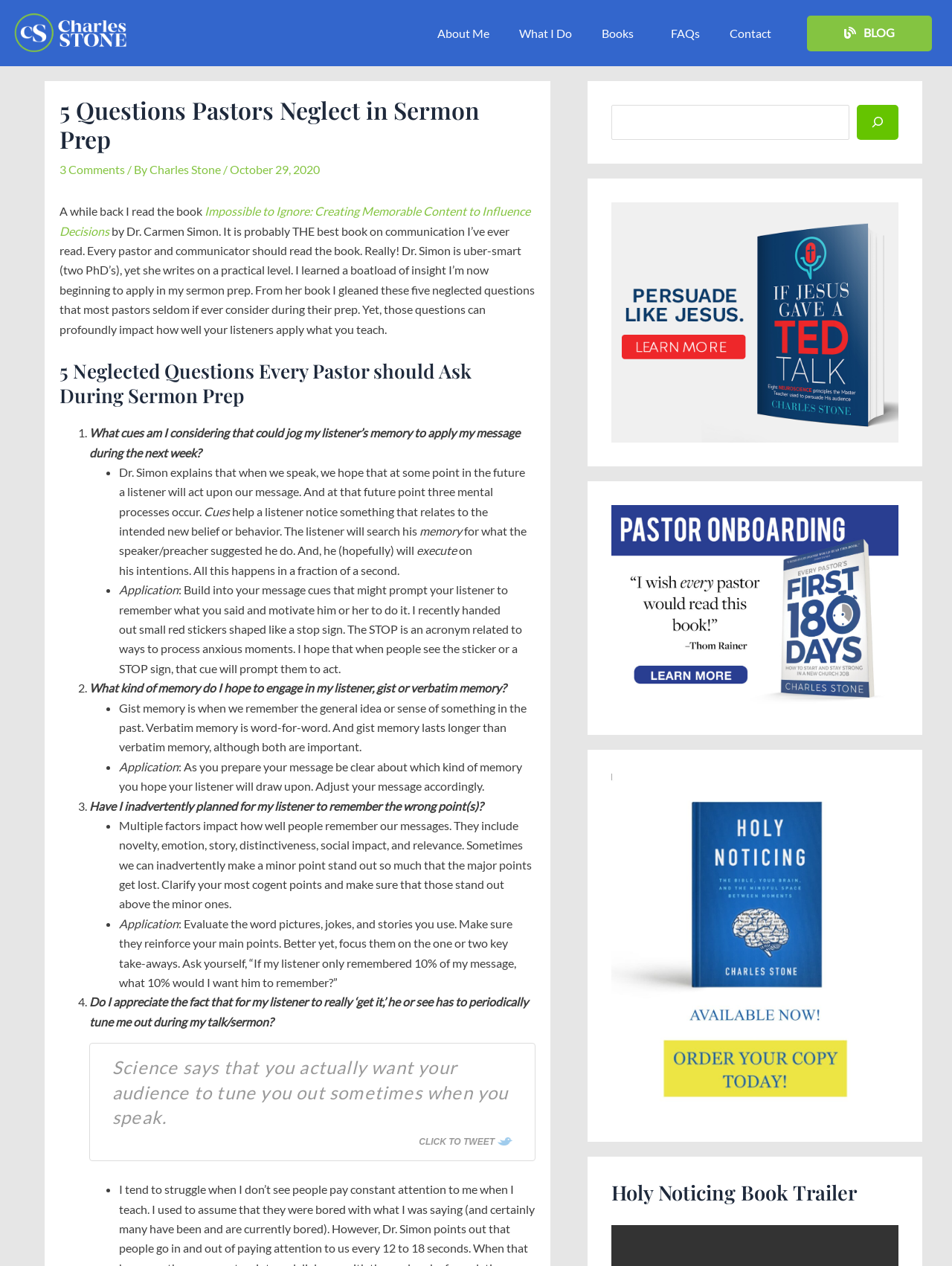Highlight the bounding box coordinates of the element you need to click to perform the following instruction: "Read the 'Impossible to Ignore' book review."

[0.062, 0.161, 0.557, 0.188]